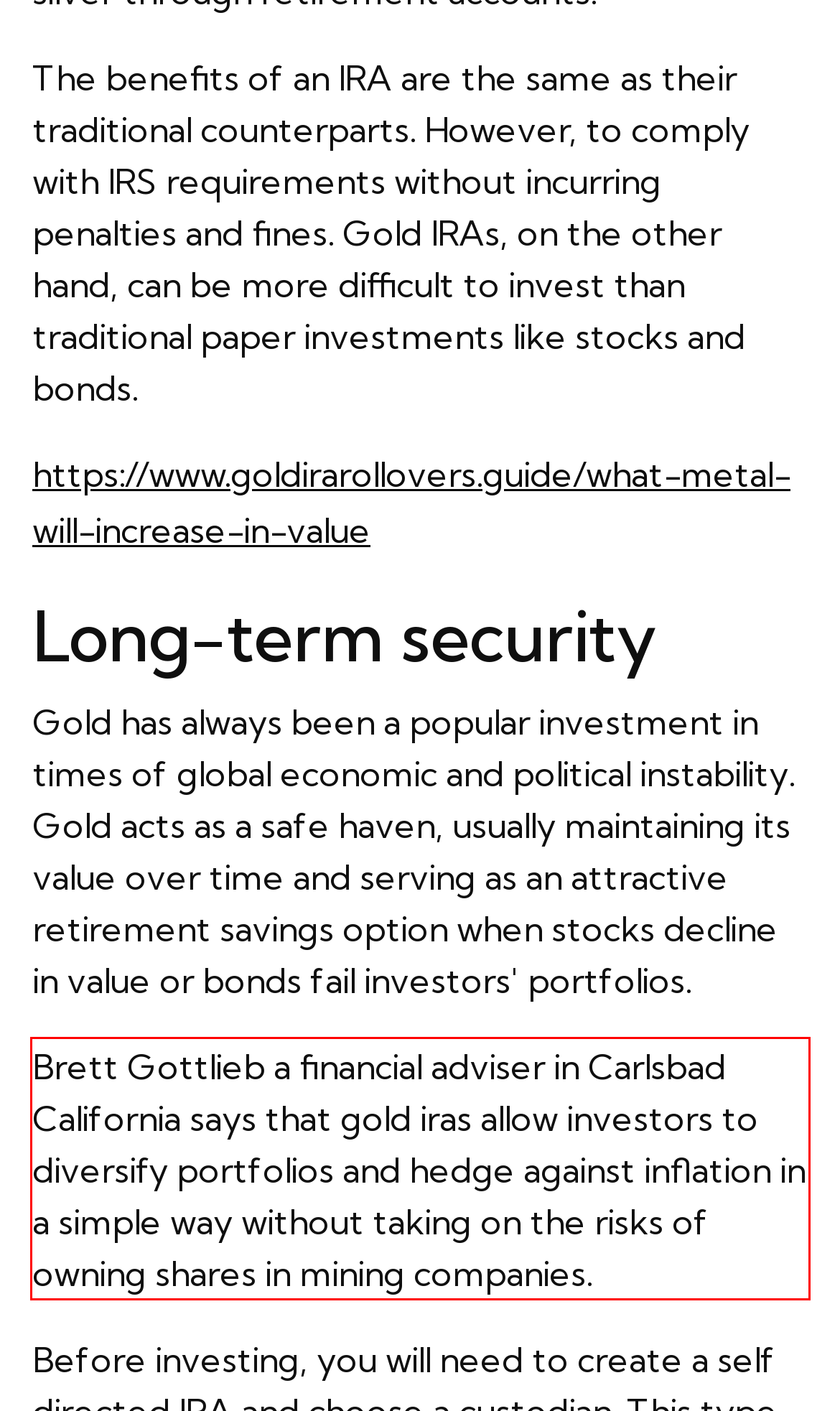Please analyze the provided webpage screenshot and perform OCR to extract the text content from the red rectangle bounding box.

Brett Gottlieb a financial adviser in Carlsbad California says that gold iras allow investors to diversify portfolios and hedge against inflation in a simple way without taking on the risks of owning shares in mining companies.